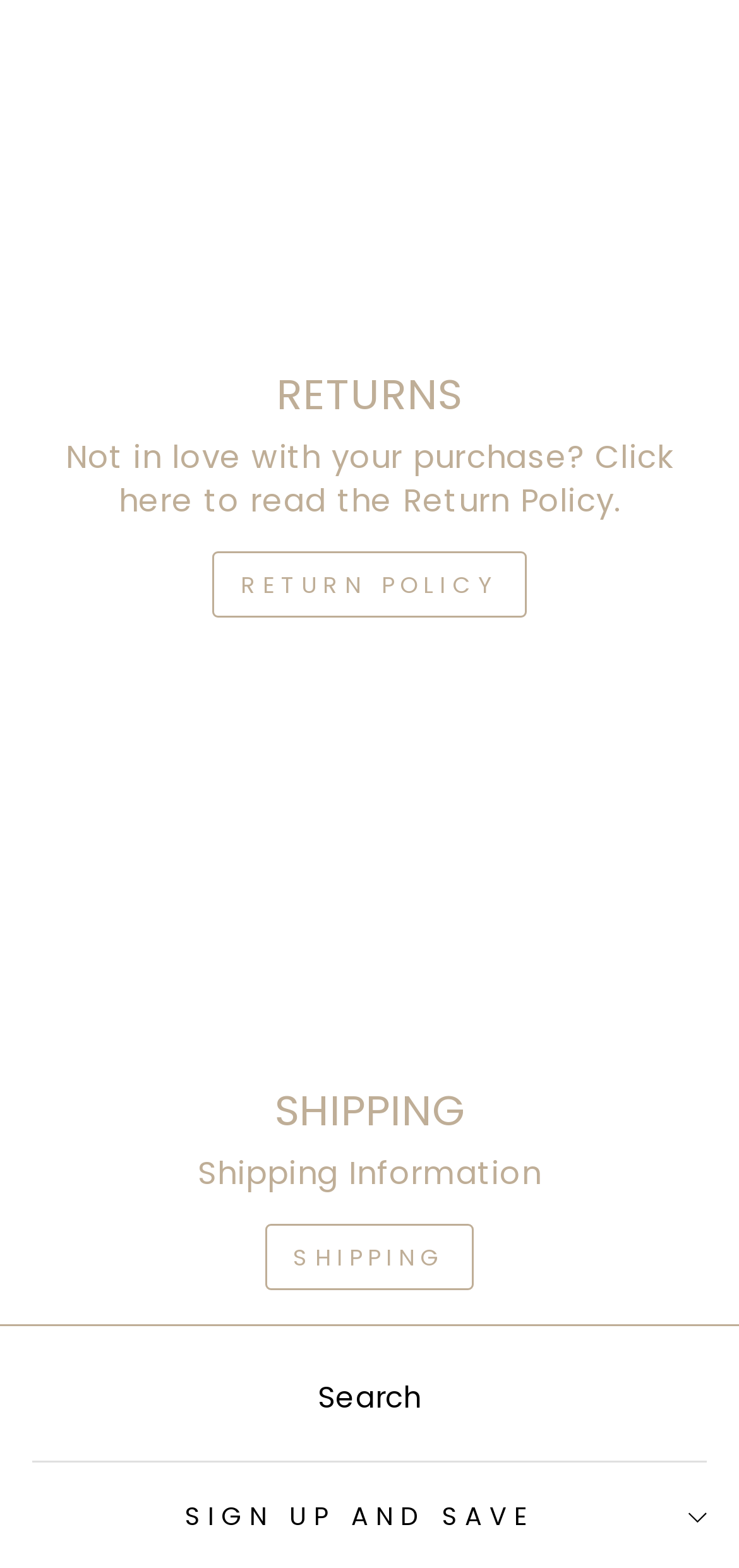Respond to the following query with just one word or a short phrase: 
What is the policy for returns?

Return Policy